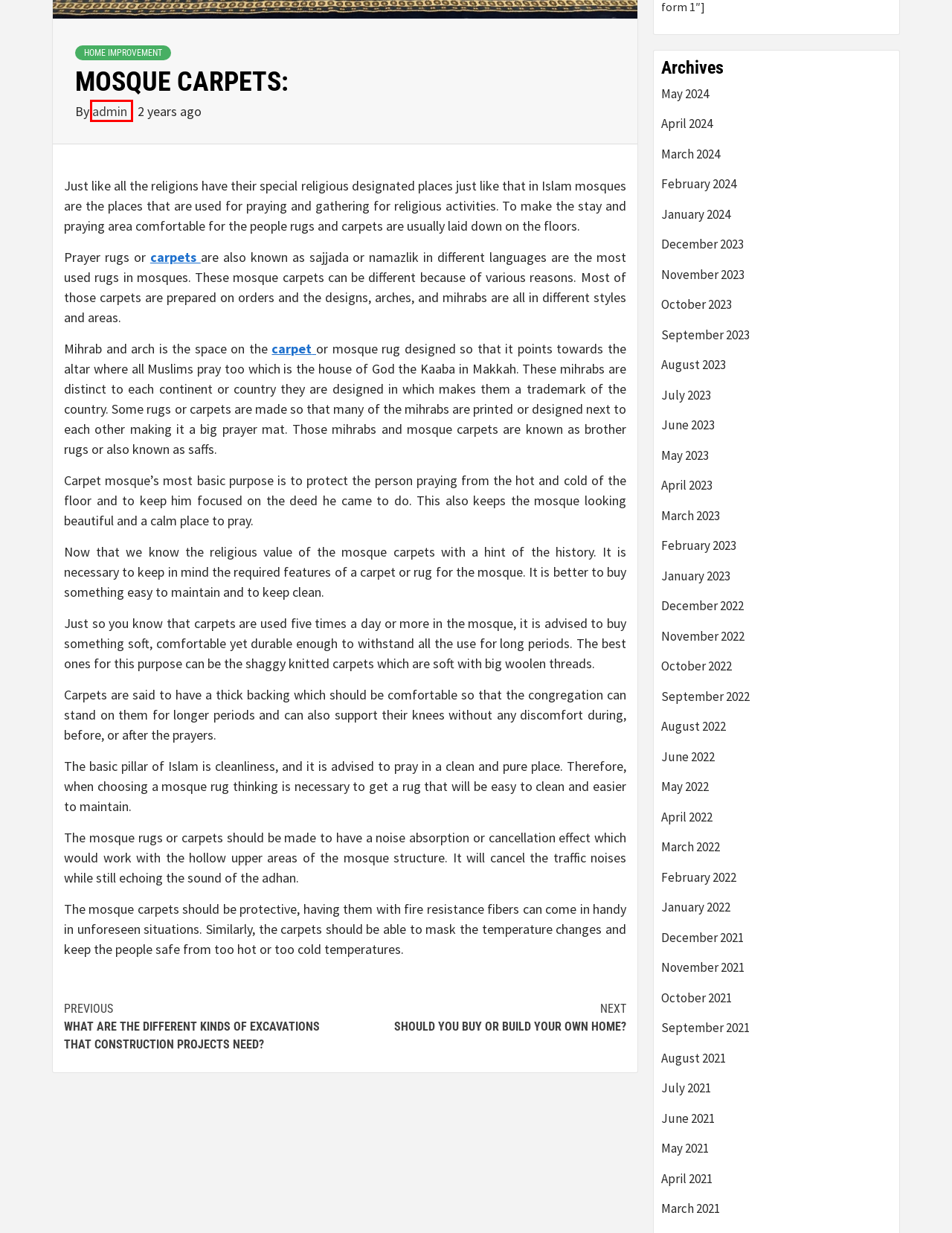Assess the screenshot of a webpage with a red bounding box and determine which webpage description most accurately matches the new page after clicking the element within the red box. Here are the options:
A. August 2022 – Best Home Zone
B. October 2023 – Best Home Zone
C. admin – Best Home Zone
D. August 2021 – Best Home Zone
E. October 2022 – Best Home Zone
F. January 2022 – Best Home Zone
G. May 2022 – Best Home Zone
H. April 2024 – Best Home Zone

C